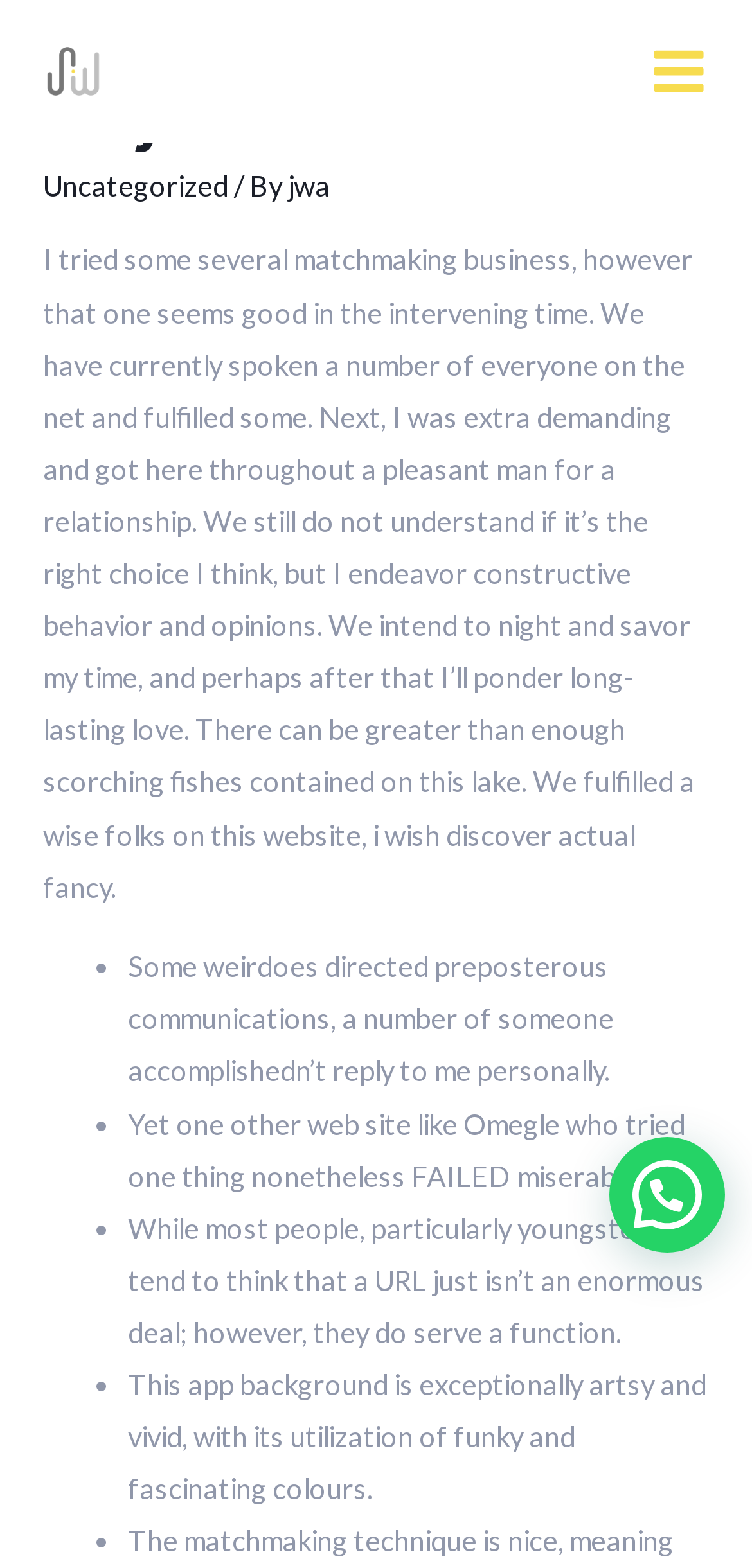What is the topic of the review?
Using the image, answer in one word or phrase.

Tinychat Vs Chathub